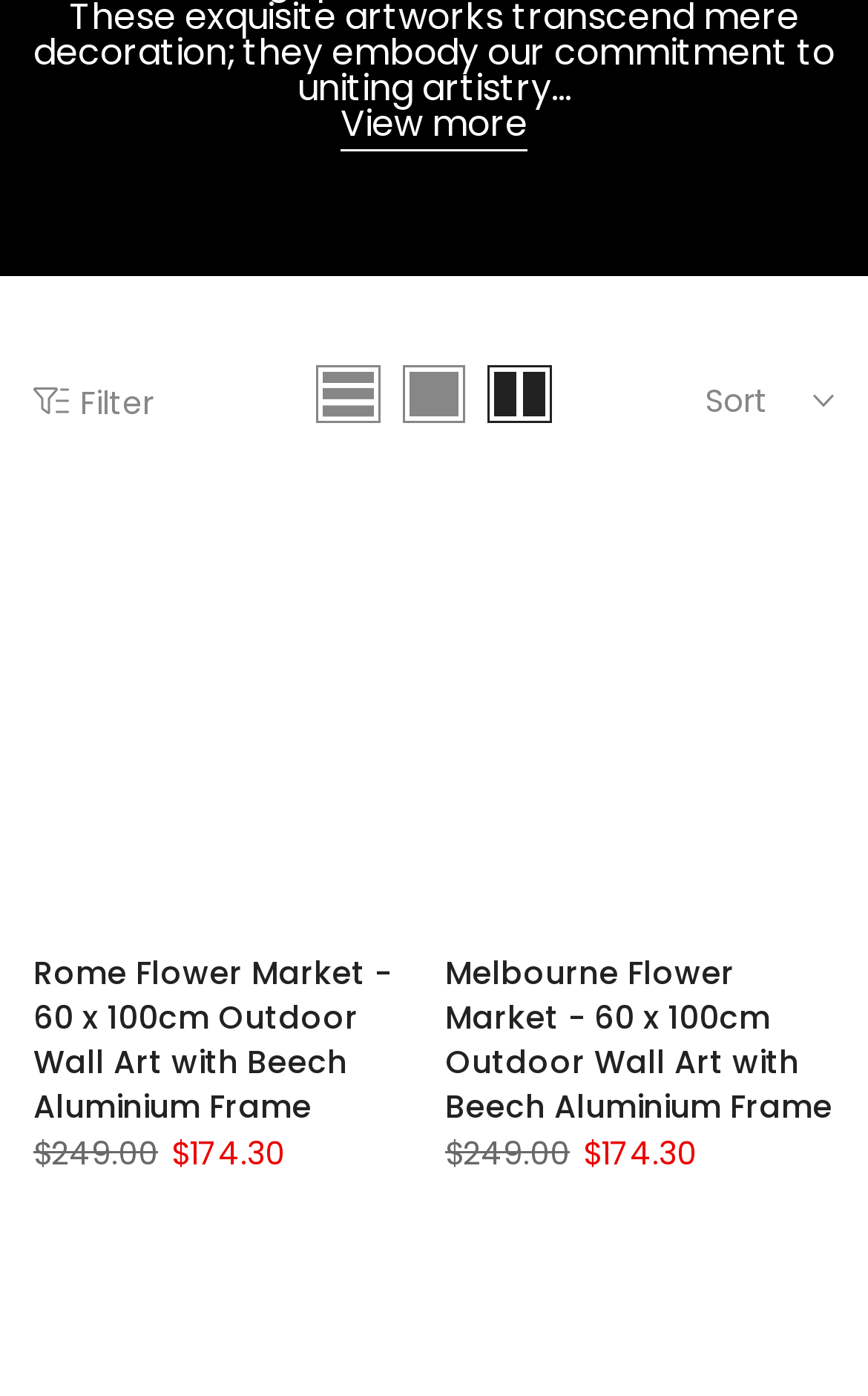Show the bounding box coordinates for the HTML element described as: "FeaturedSort".

[0.774, 0.262, 0.962, 0.313]